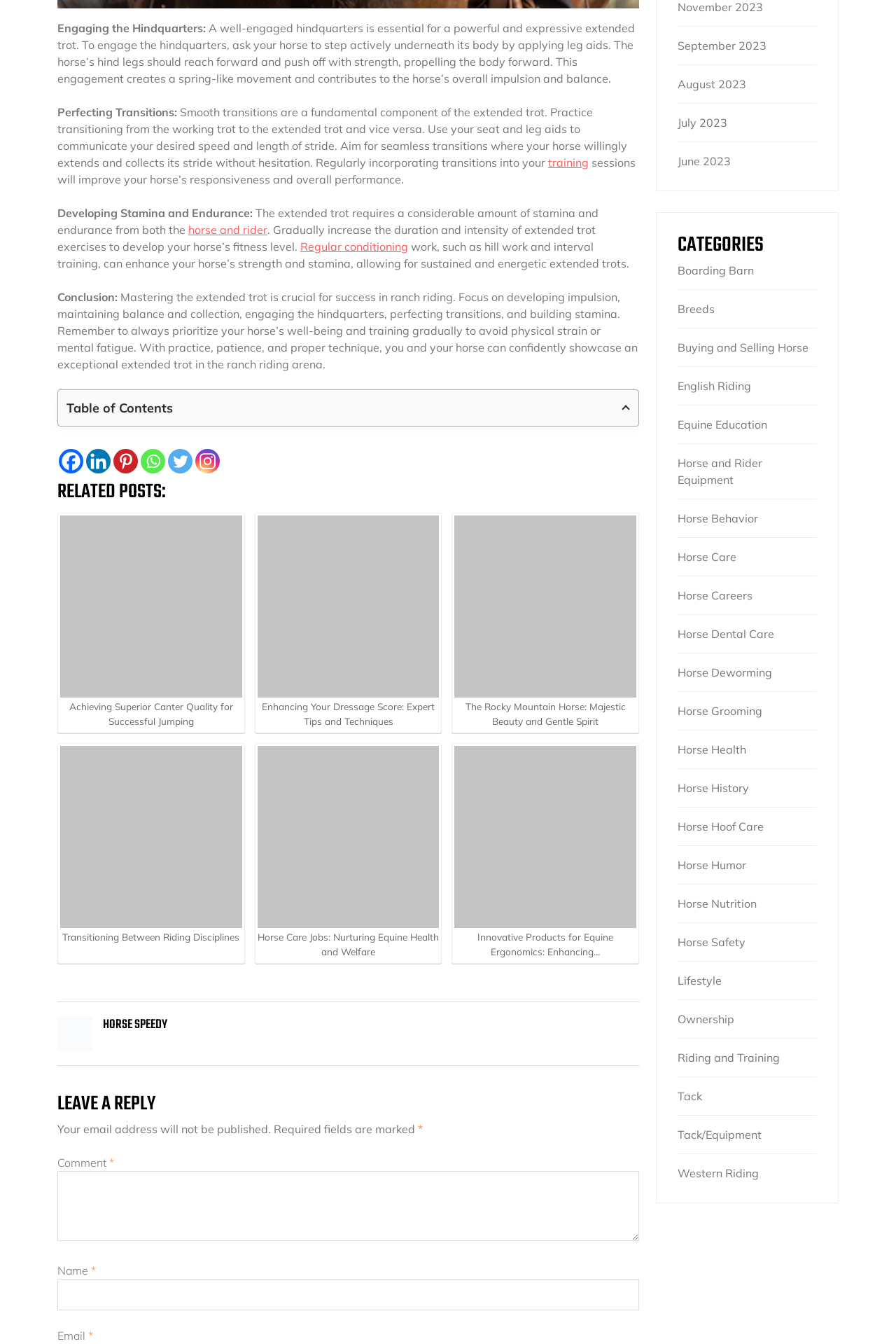Locate the bounding box coordinates for the element described below: "Horse Dental Care". The coordinates must be four float values between 0 and 1, formatted as [left, top, right, bottom].

[0.756, 0.467, 0.864, 0.478]